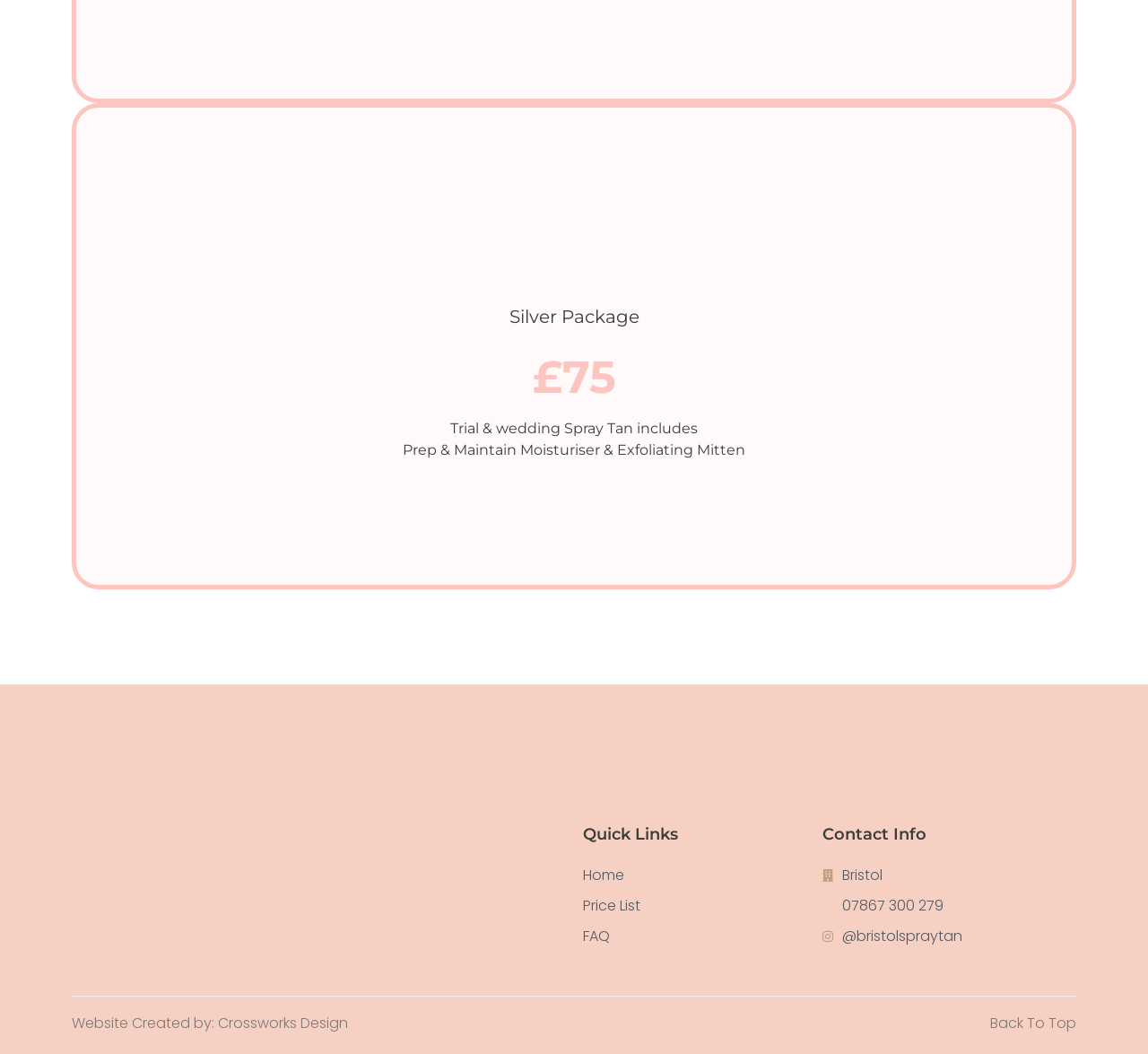Identify and provide the bounding box coordinates of the UI element described: "Website Created by: Crossworks Design". The coordinates should be formatted as [left, top, right, bottom], with each number being a float between 0 and 1.

[0.062, 0.961, 0.303, 0.98]